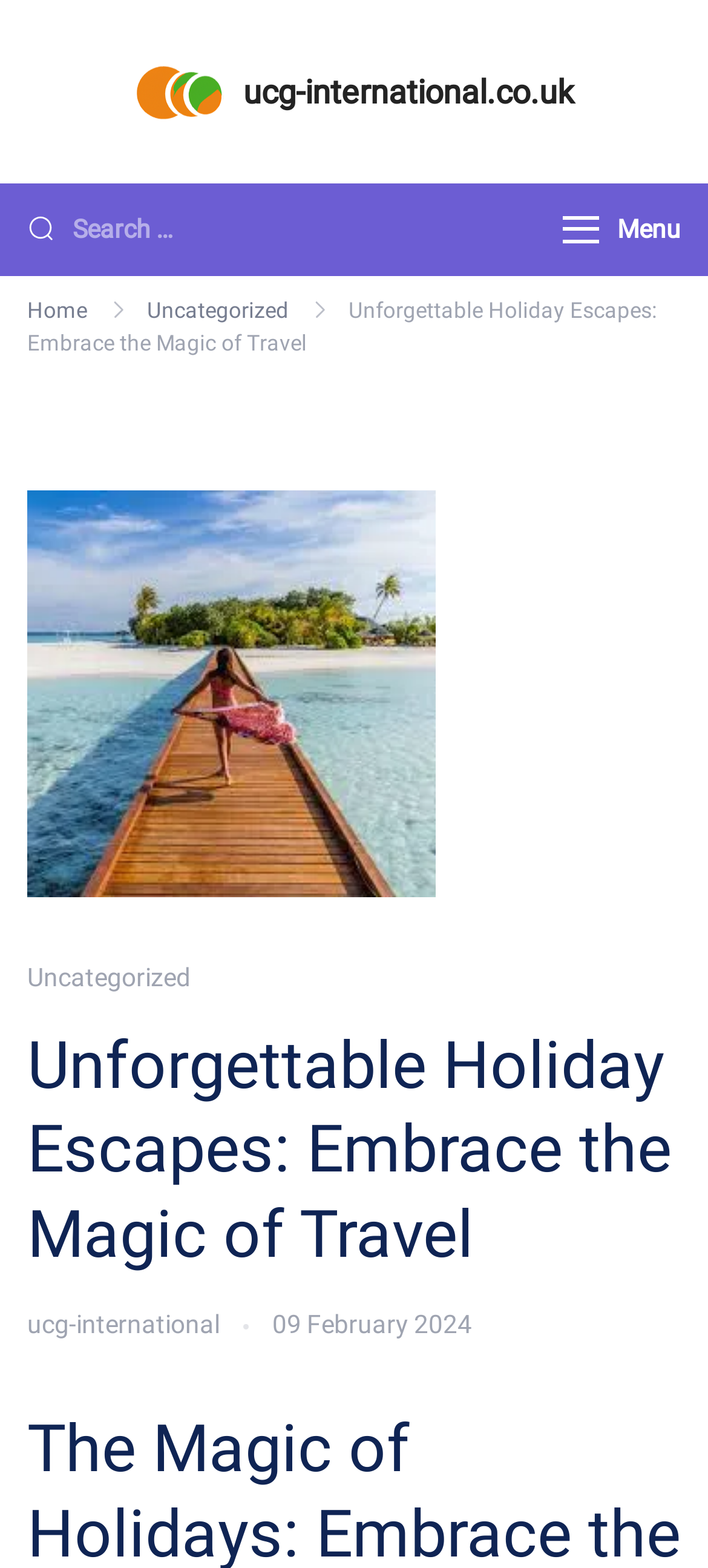Provide the bounding box for the UI element matching this description: "parent_node: Search for: value="Search"".

[0.038, 0.137, 0.077, 0.154]